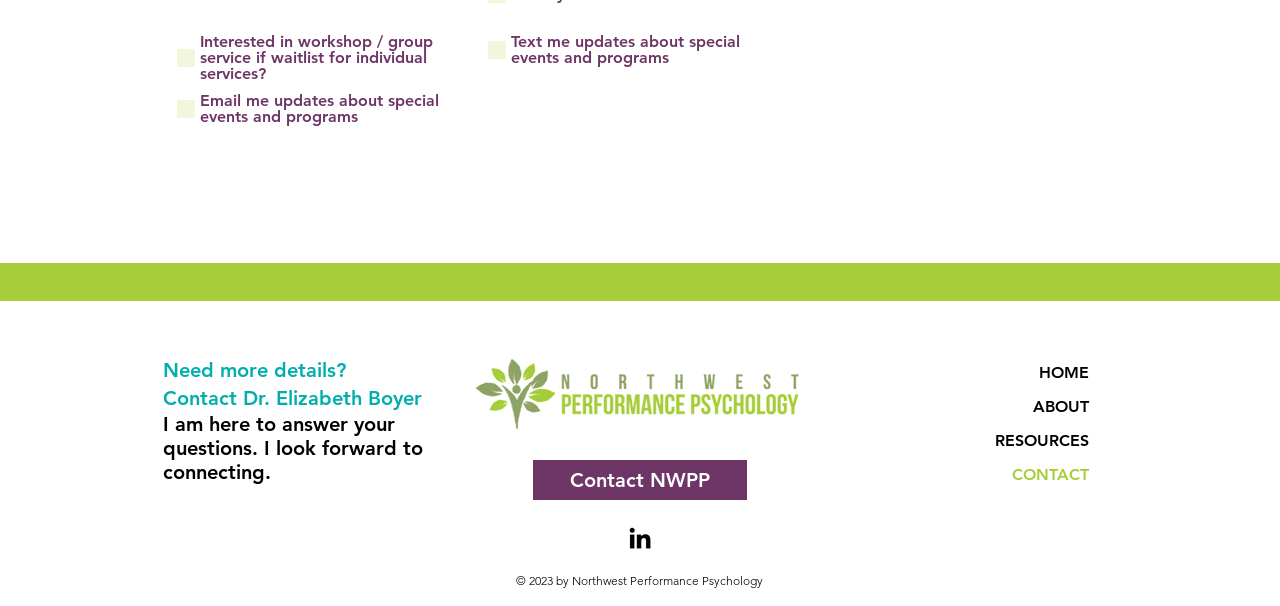Determine the bounding box coordinates (top-left x, top-left y, bottom-right x, bottom-right y) of the UI element described in the following text: CONTACT

[0.741, 0.755, 0.851, 0.811]